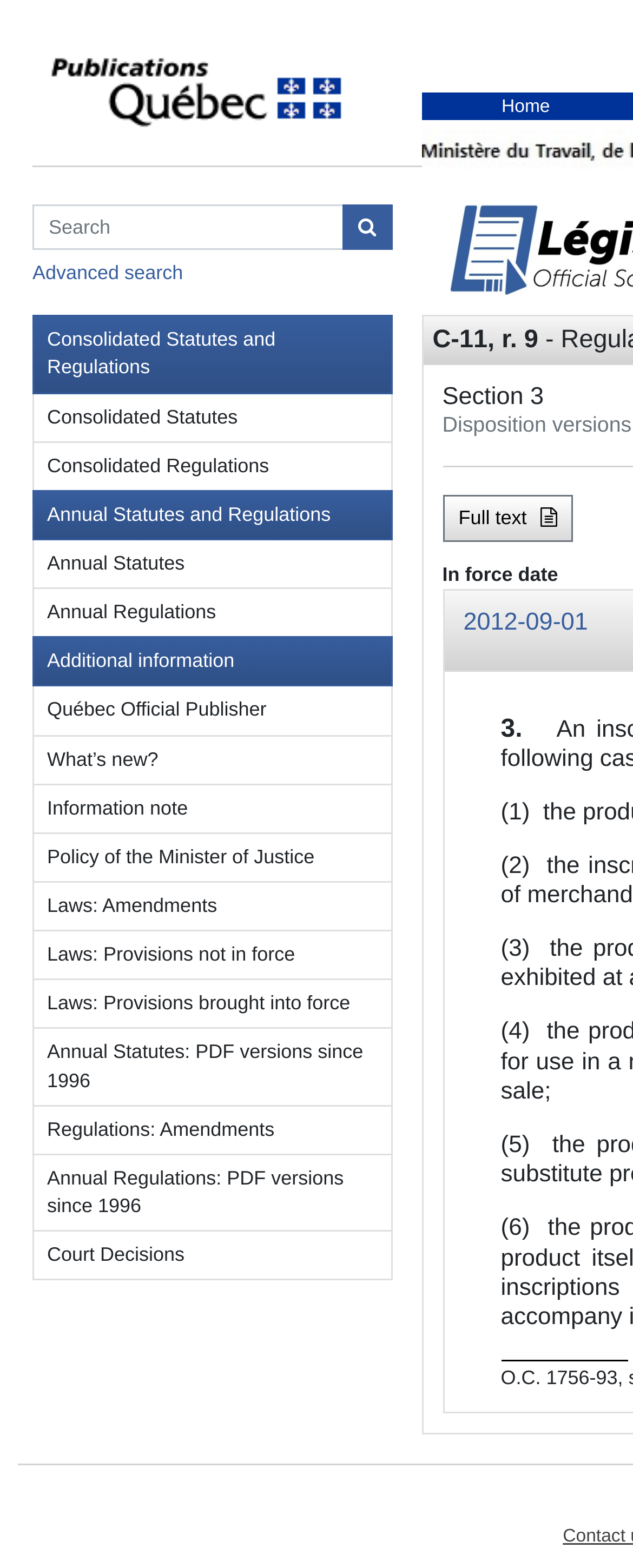Please locate the bounding box coordinates of the element that should be clicked to achieve the given instruction: "View Court Decisions".

[0.051, 0.786, 0.619, 0.817]